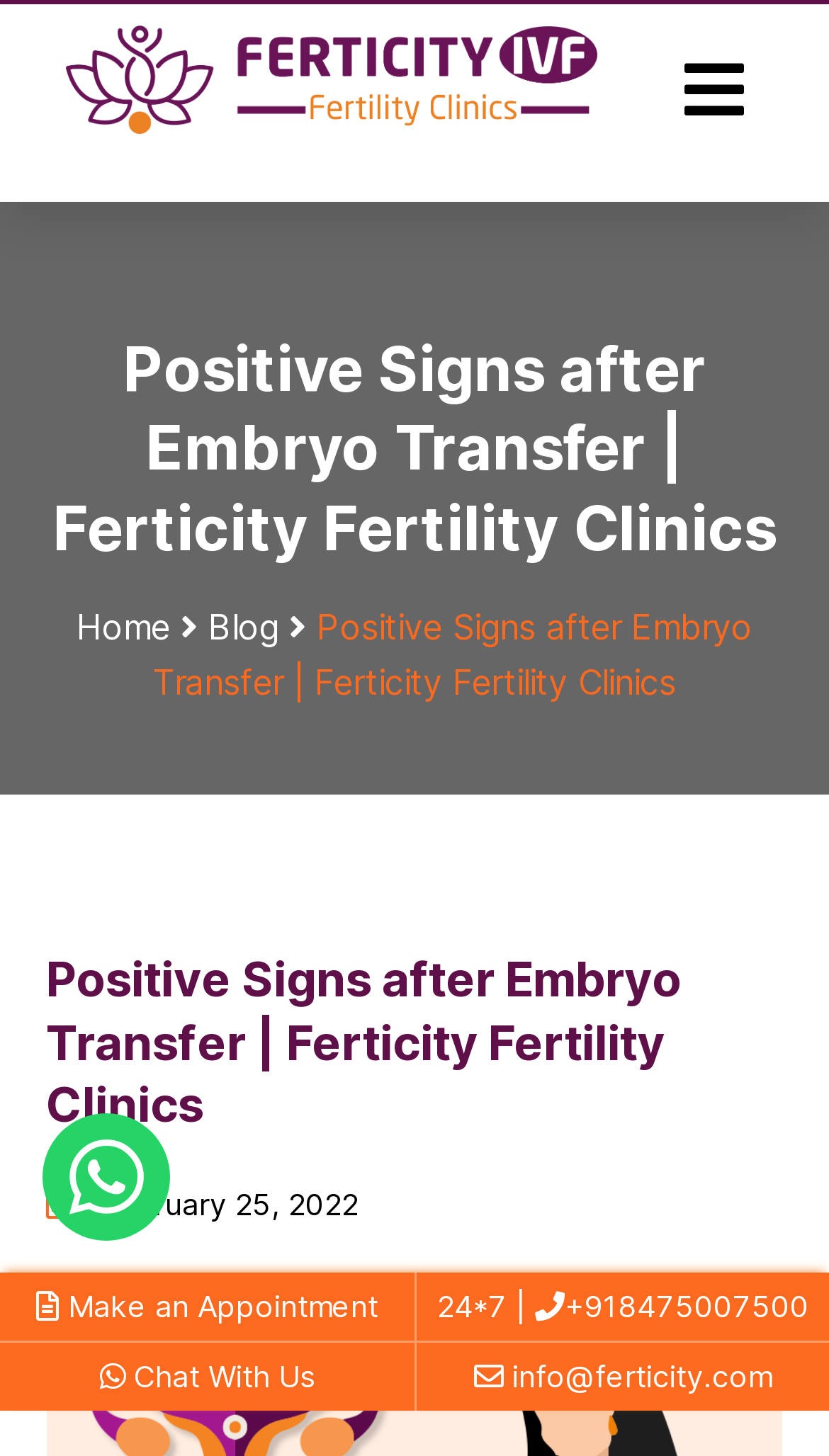Select the bounding box coordinates of the element I need to click to carry out the following instruction: "Go to the home page".

[0.092, 0.416, 0.205, 0.445]